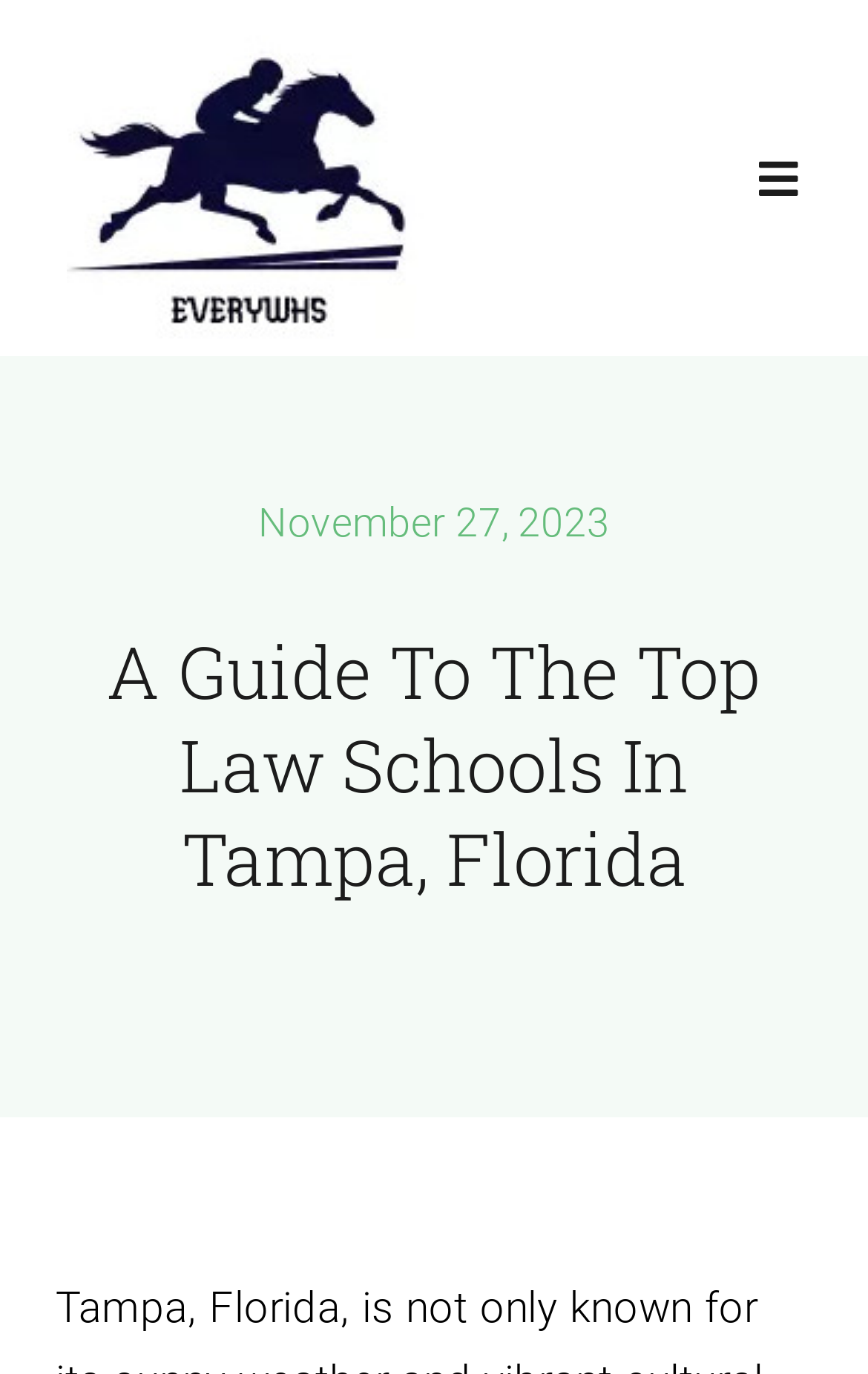What is the purpose of the webpage?
Using the image as a reference, deliver a detailed and thorough answer to the question.

Based on the webpage's content and structure, I inferred that the webpage aims to provide a guide or resource for users looking for top law schools in Tampa, Florida.